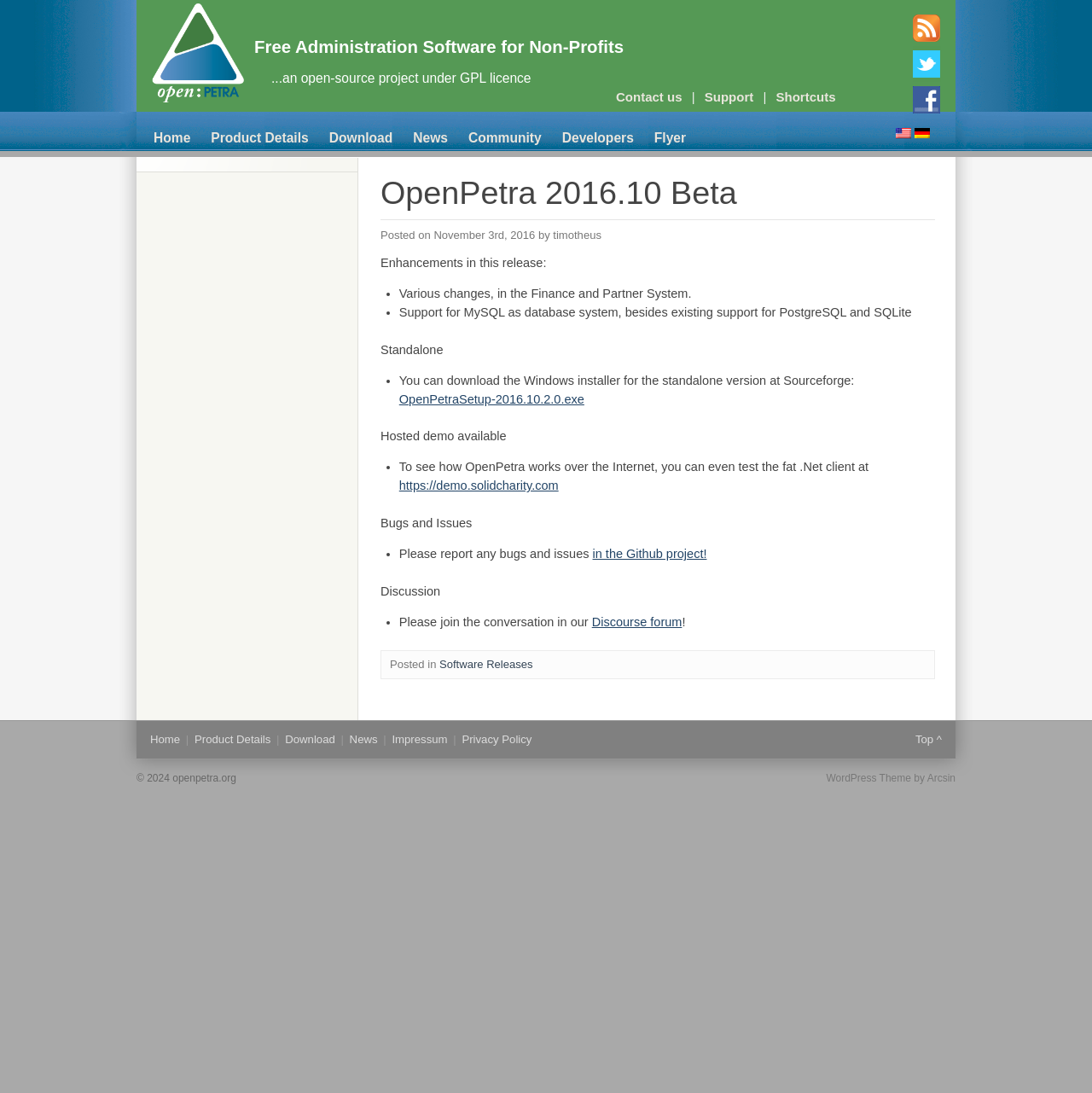Determine the heading of the webpage and extract its text content.

OpenPetra 2016.10 Beta